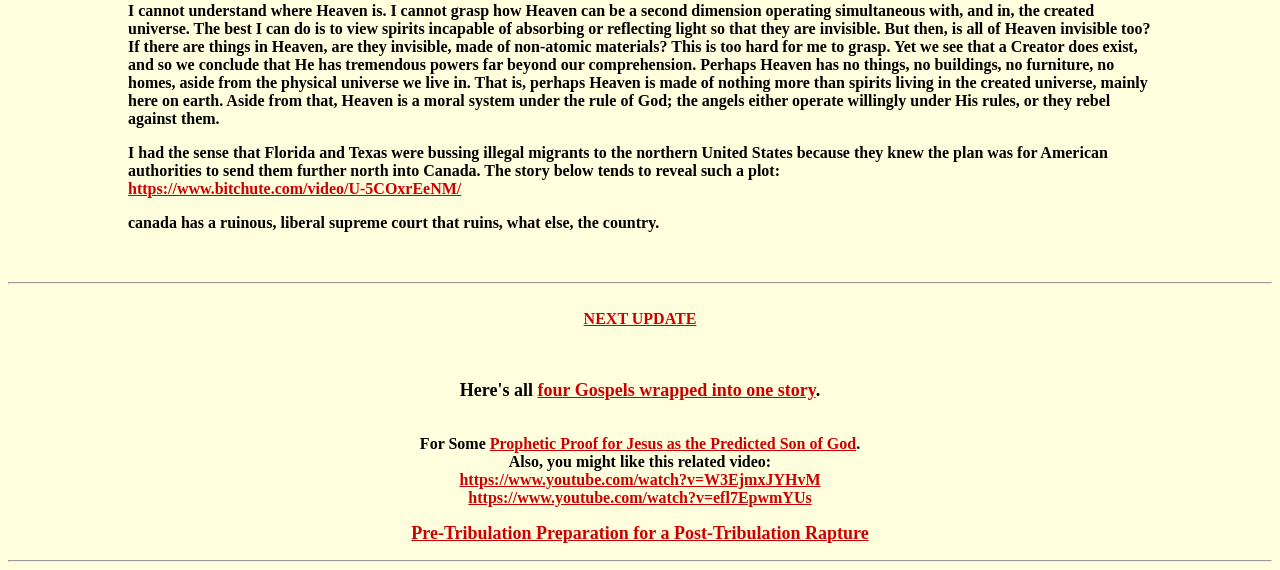From the webpage screenshot, identify the region described by NEXT UPDATE. Provide the bounding box coordinates as (top-left x, top-left y, bottom-right x, bottom-right y), with each value being a floating point number between 0 and 1.

[0.456, 0.543, 0.544, 0.573]